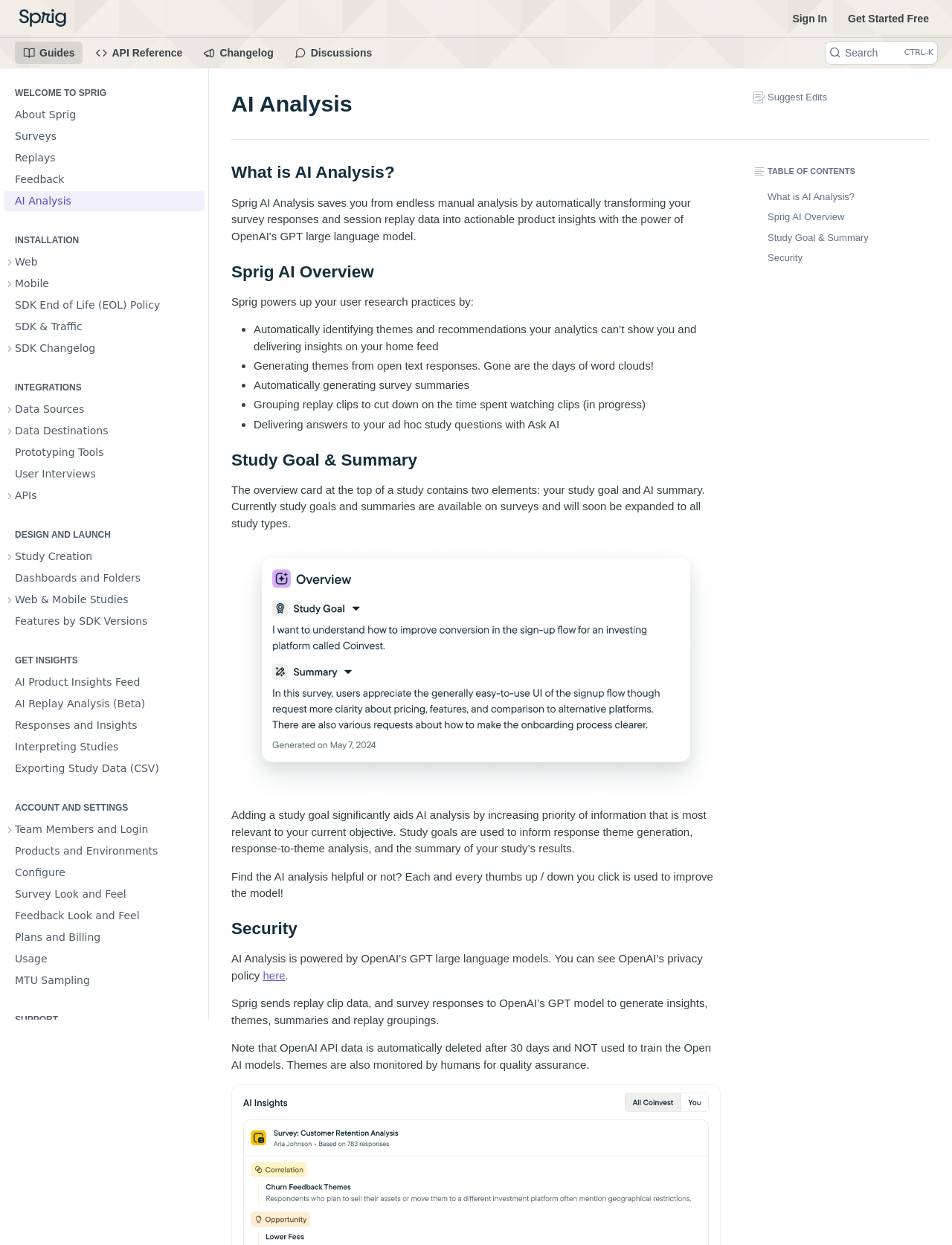Look at the image and write a detailed answer to the question: 
What is the function of the 'Search' button?

The 'Search' button is located at the top-right corner of the webpage, and its function is to allow users to search for specific content or keywords within the webpage.